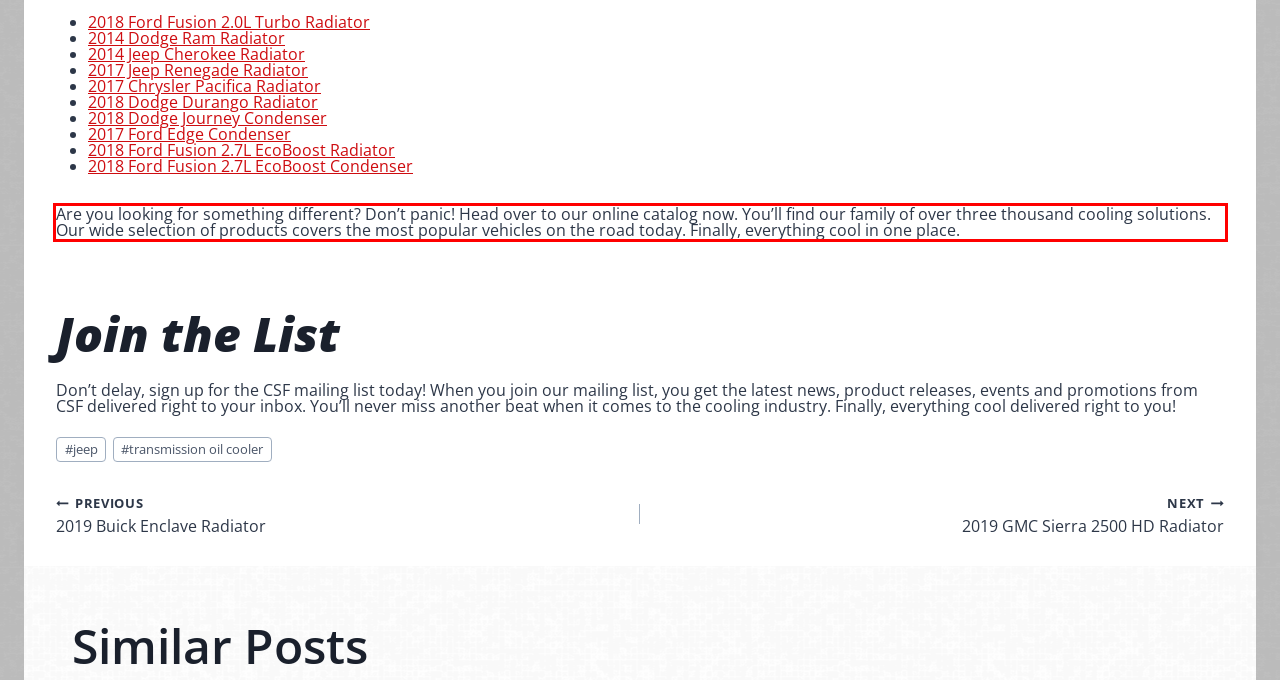Please take the screenshot of the webpage, find the red bounding box, and generate the text content that is within this red bounding box.

Are you looking for something different? Don’t panic! Head over to our online catalog now. You’ll find our family of over three thousand cooling solutions. Our wide selection of products covers the most popular vehicles on the road today. Finally, everything cool in one place.